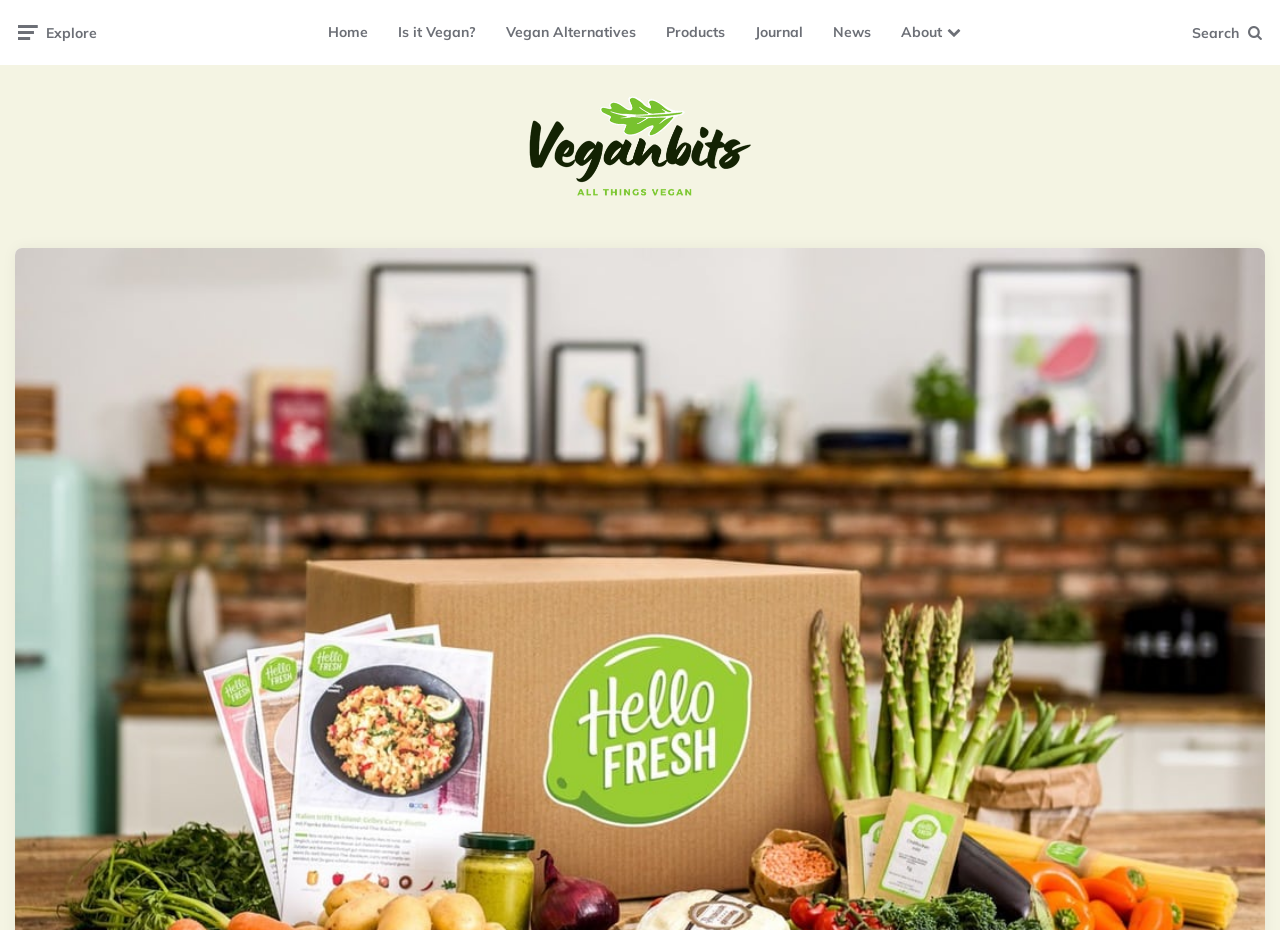Please pinpoint the bounding box coordinates for the region I should click to adhere to this instruction: "View 'Popular' articles".

None